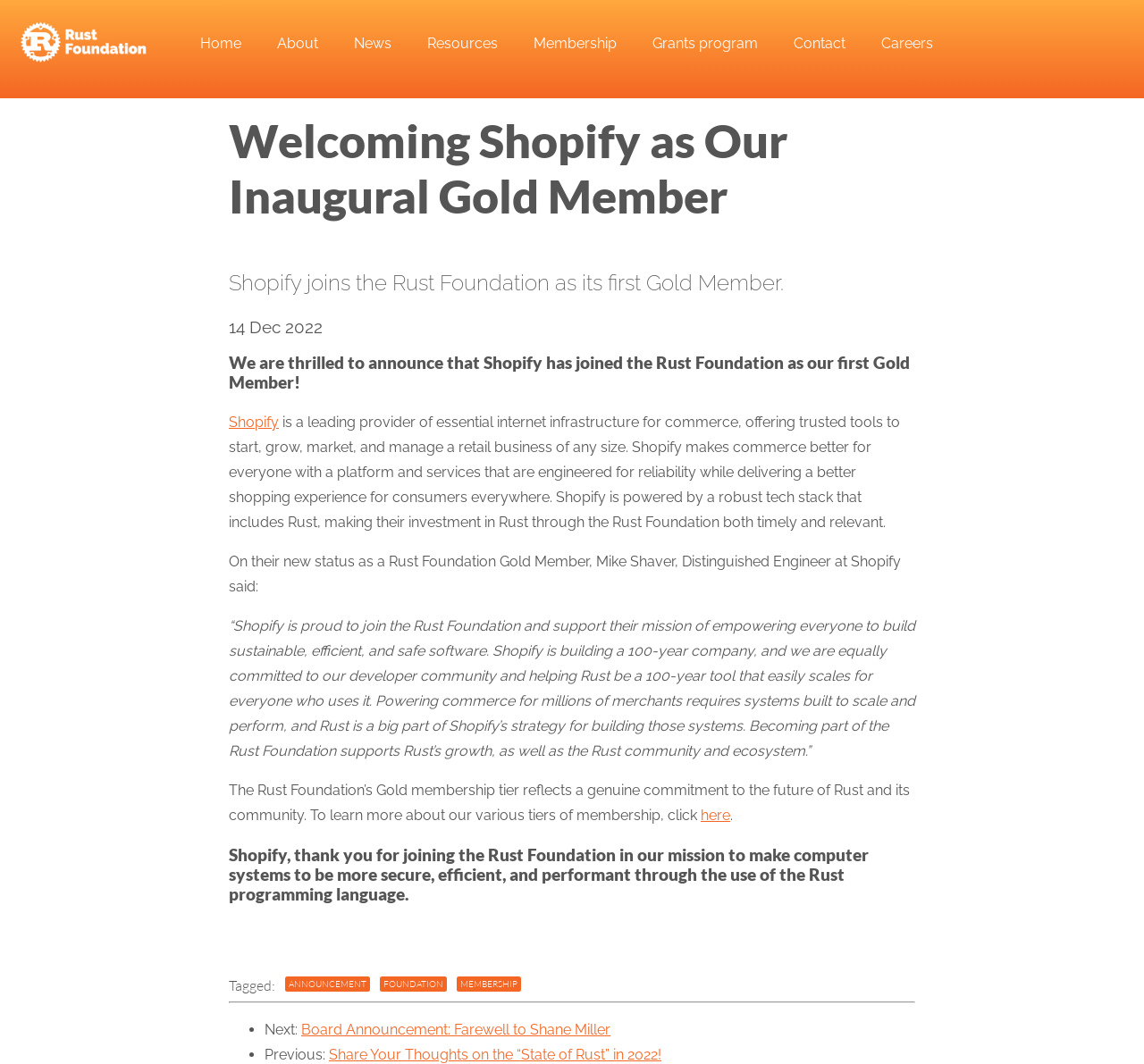Find the bounding box coordinates of the clickable element required to execute the following instruction: "Learn more about the membership tiers". Provide the coordinates as four float numbers between 0 and 1, i.e., [left, top, right, bottom].

[0.612, 0.758, 0.638, 0.774]